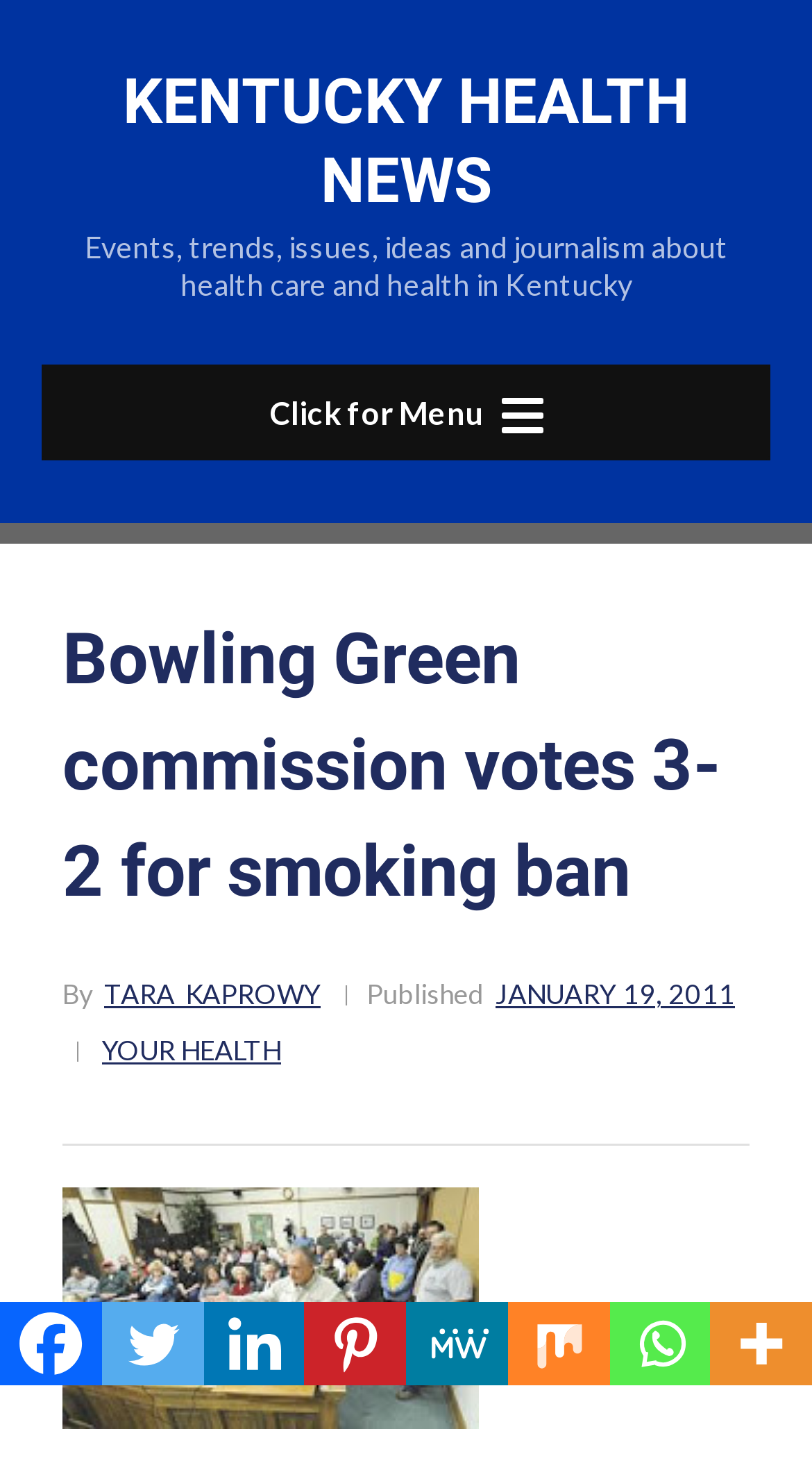Could you highlight the region that needs to be clicked to execute the instruction: "Visit Kentucky Health News homepage"?

[0.151, 0.044, 0.849, 0.147]